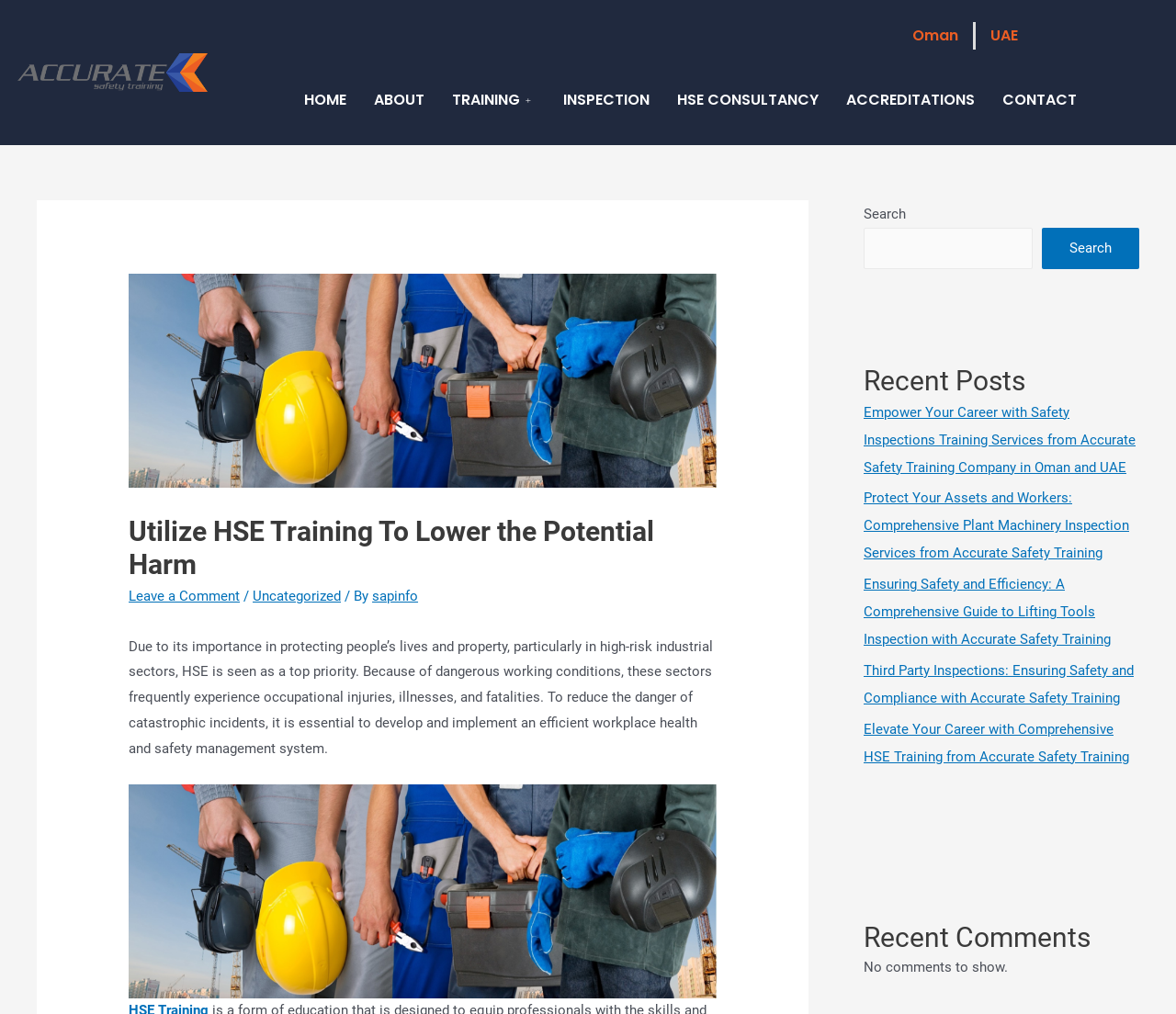What is the main topic of this webpage?
Provide an in-depth and detailed answer to the question.

Based on the webpage content, particularly the header and the text, it is clear that the main topic of this webpage is Health, Safety, and Environment (HSE) training, which is a top priority in high-risk industrial sectors.